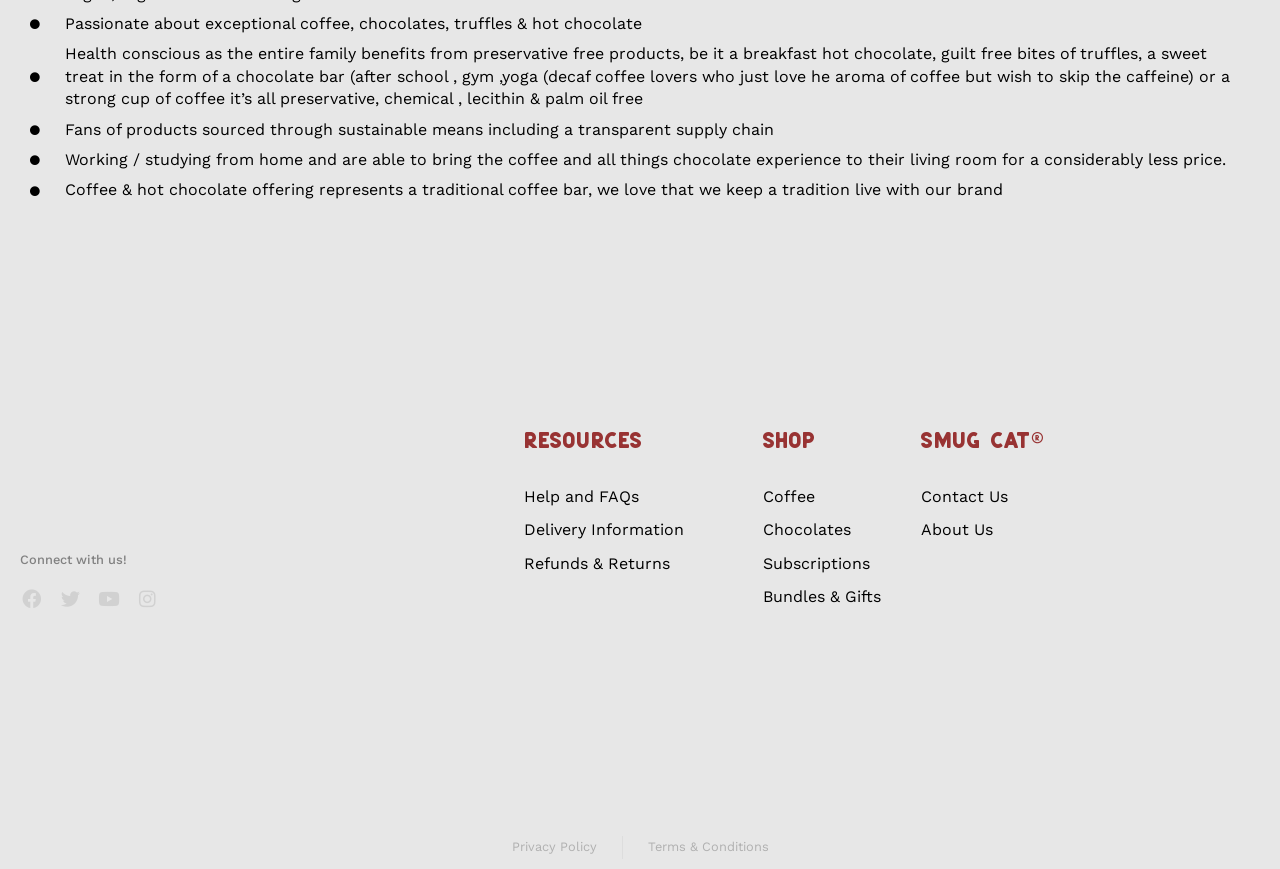Can you find the bounding box coordinates for the element that needs to be clicked to execute this instruction: "Visit the Terms and Conditions page"? The coordinates should be given as four float numbers between 0 and 1, i.e., [left, top, right, bottom].

None